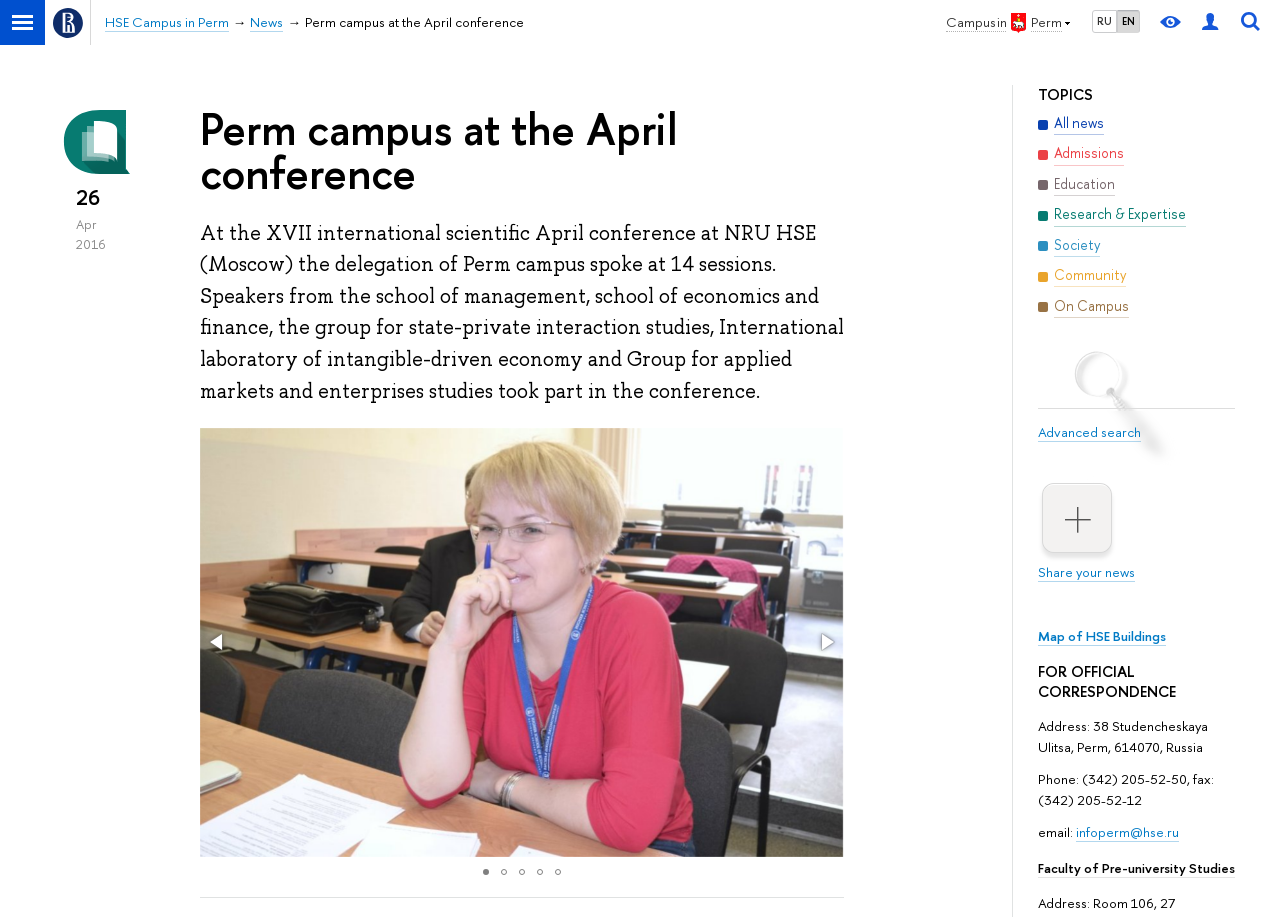Locate the bounding box of the user interface element based on this description: "News".

[0.196, 0.015, 0.221, 0.035]